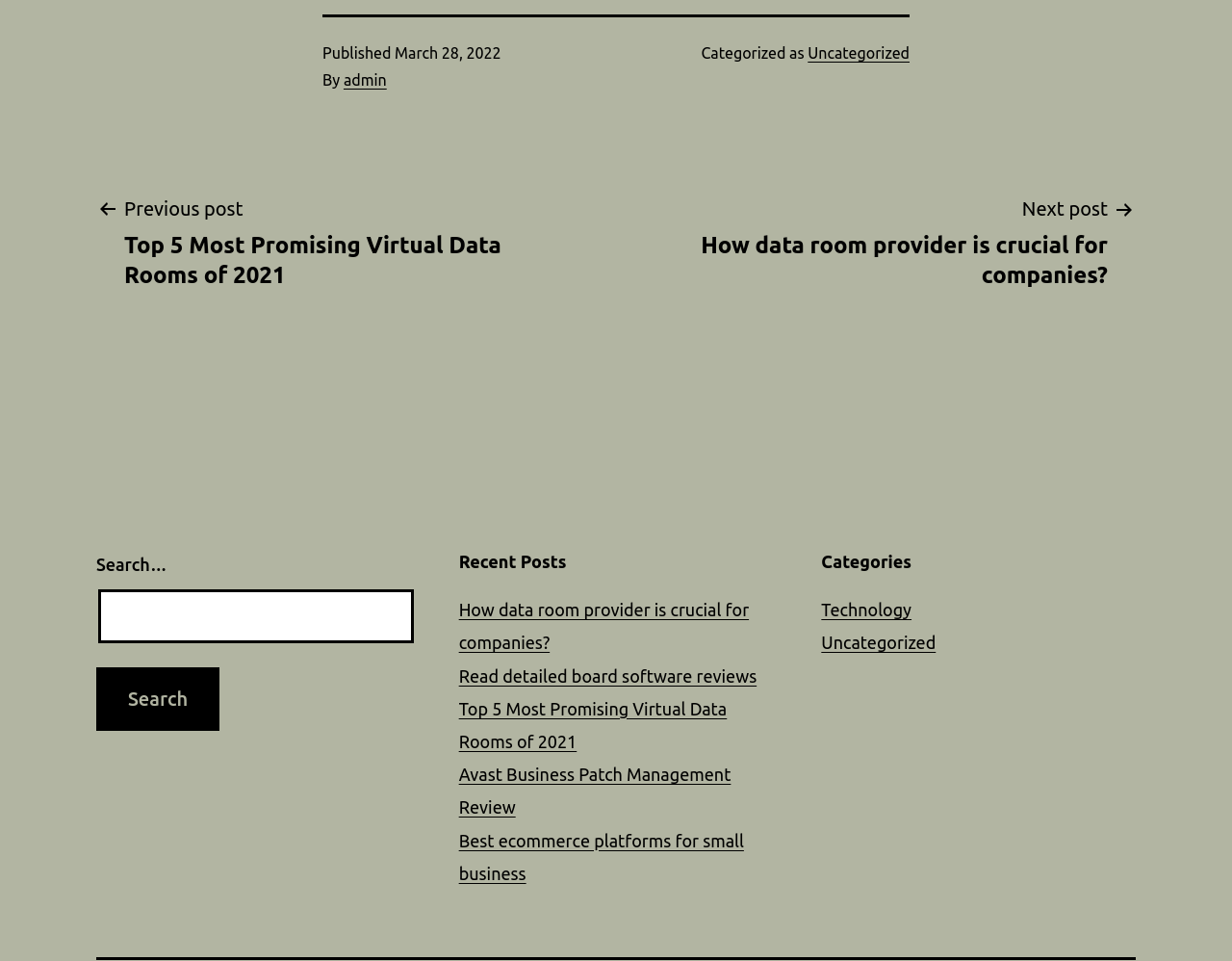Determine the bounding box coordinates for the area you should click to complete the following instruction: "Browse categories".

[0.667, 0.618, 0.922, 0.686]